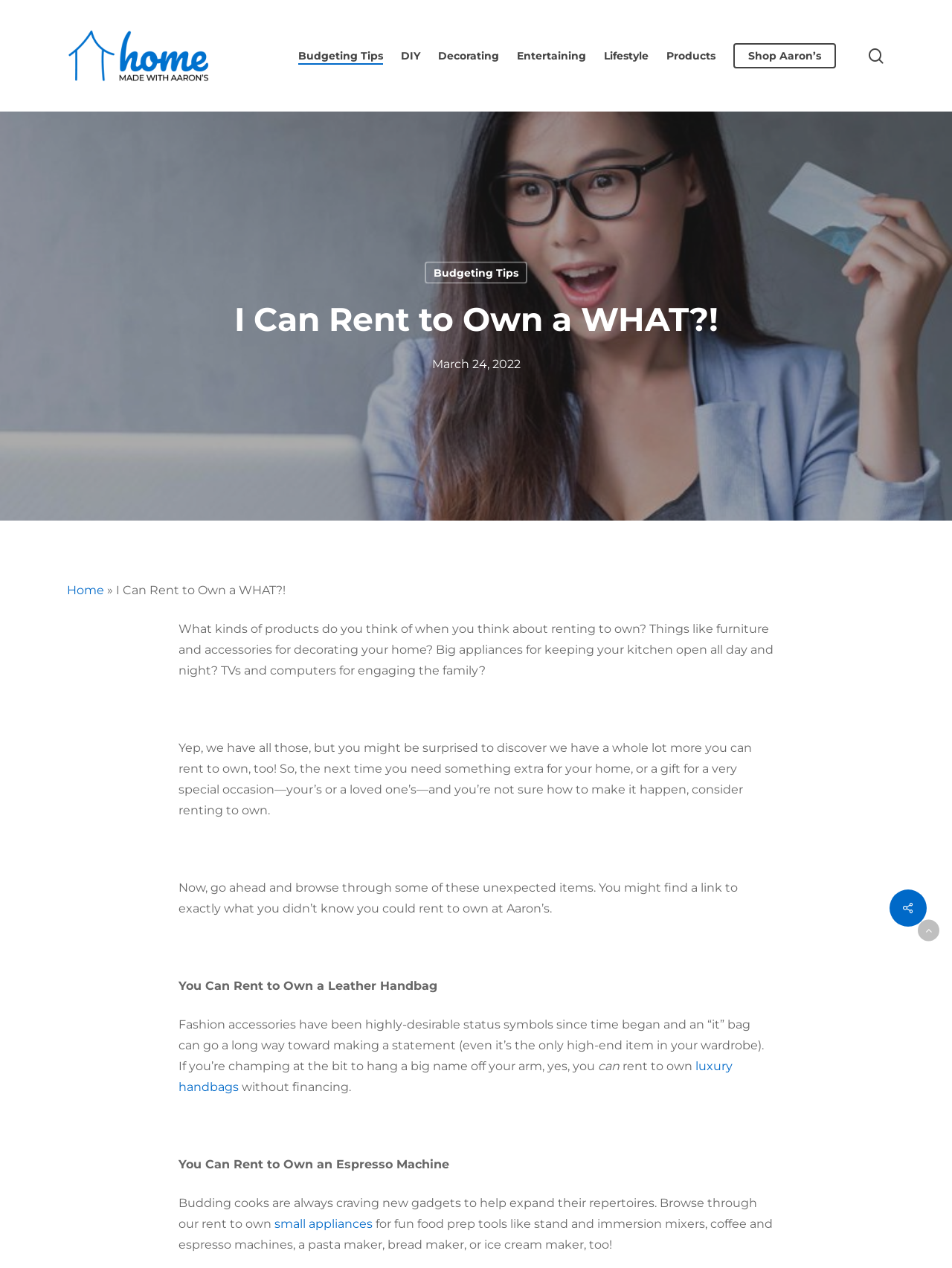What type of appliances can be rented to own for food prep?
Please provide a comprehensive and detailed answer to the question.

I determined the answer by examining the StaticText element with the text 'You Can Rent to Own an Espresso Machine' which is an example of a small appliance that can be rented to own for food preparation.